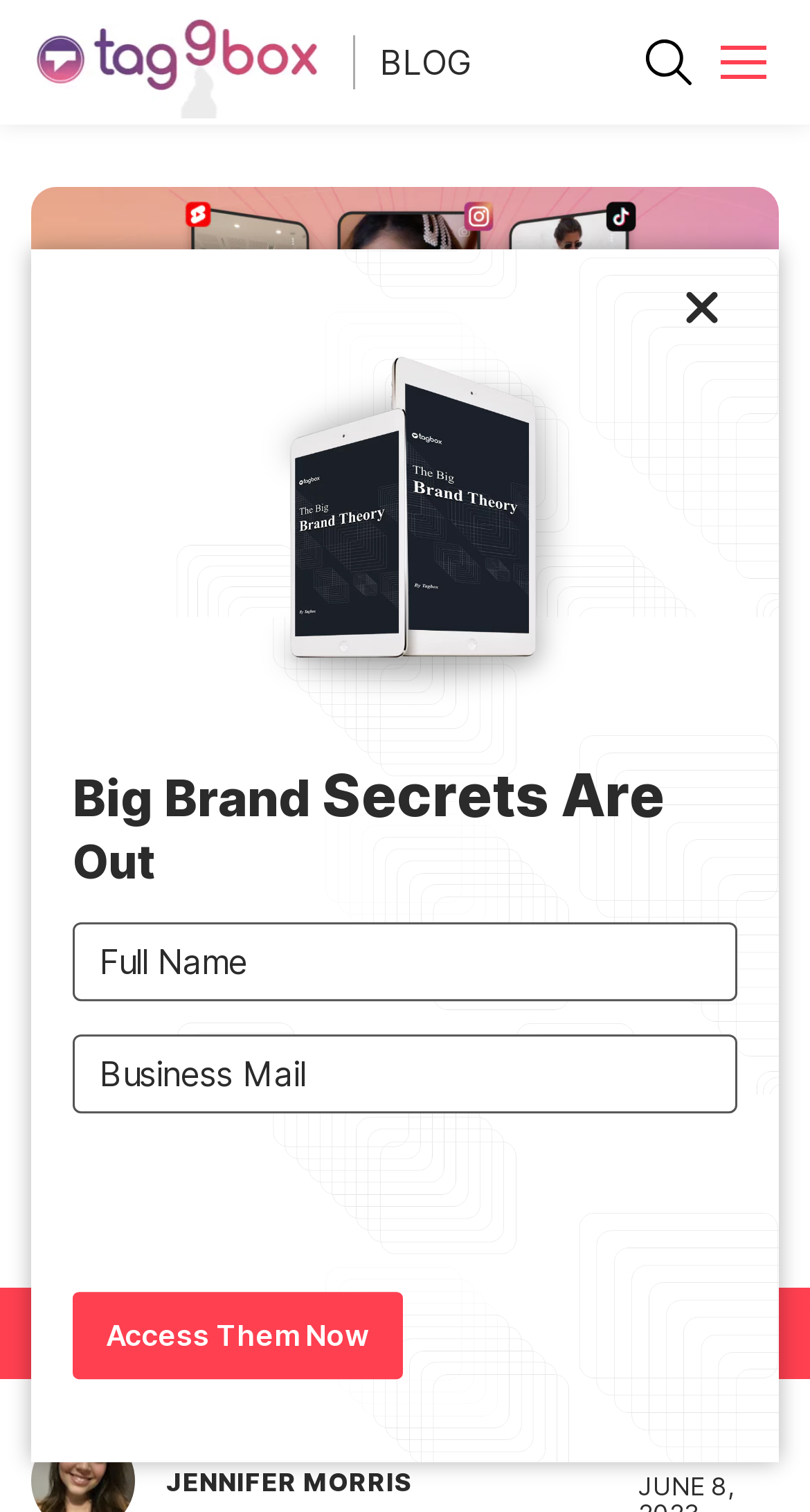Use the information in the screenshot to answer the question comprehensively: What is the image above the 'Full Name' textbox?

The image above the 'Full Name' textbox is a book cover, suggesting that the webpage is related to a guide or book about short-form video content.